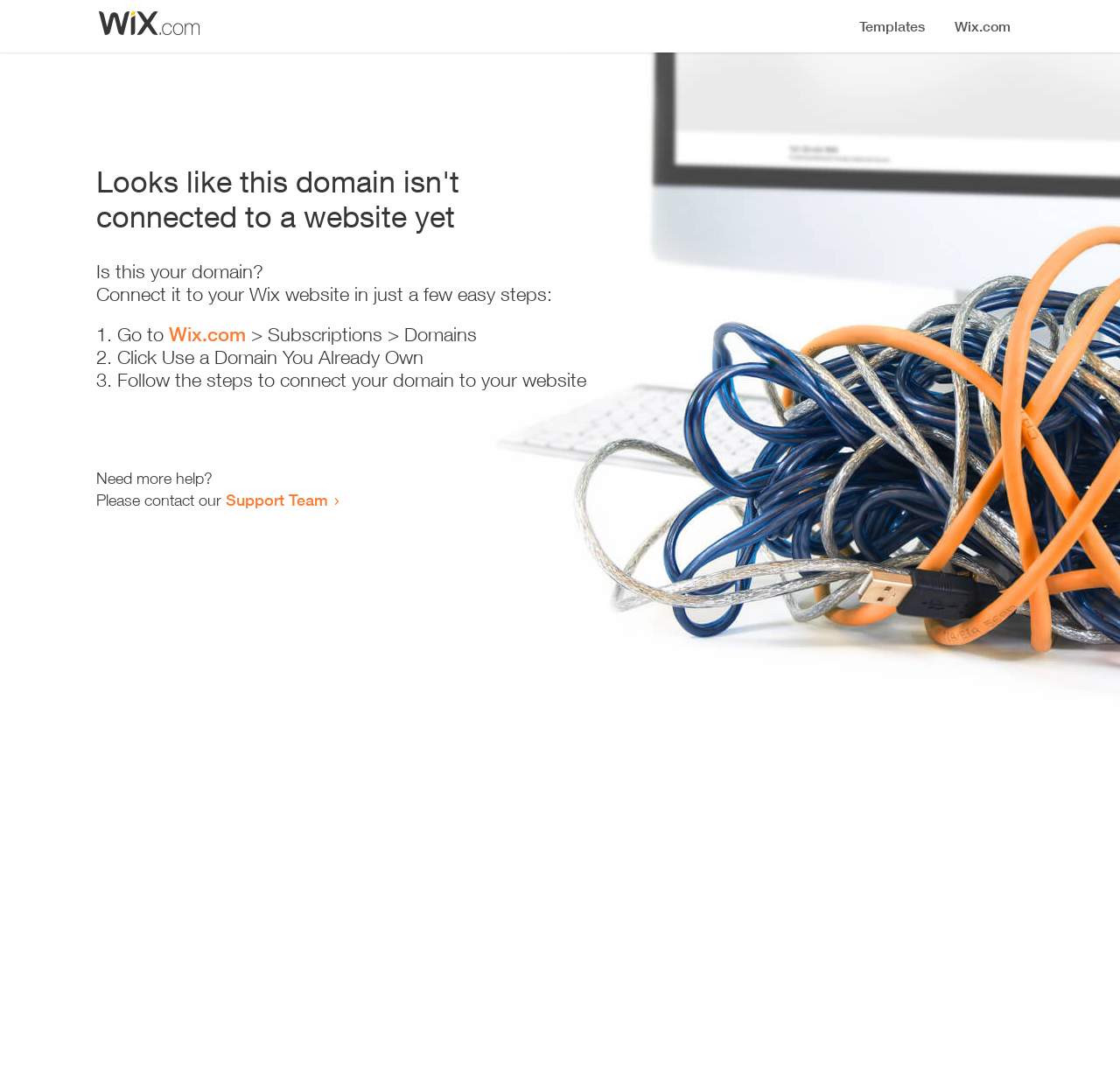Where can the user get more help?
Using the image provided, answer with just one word or phrase.

Support Team